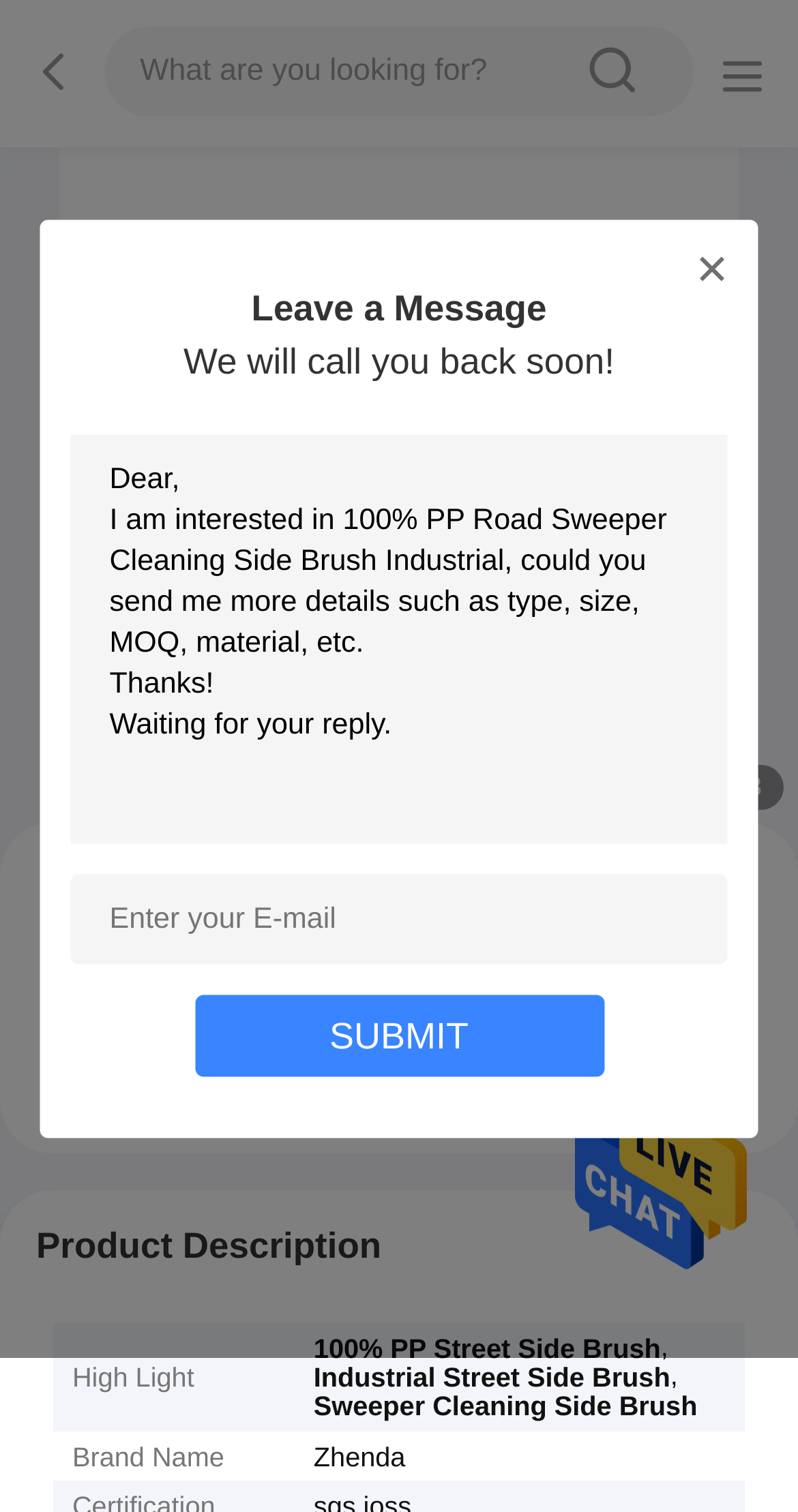Determine the bounding box coordinates for the HTML element mentioned in the following description: "sousou text". The coordinates should be a list of four floats ranging from 0 to 1, represented as [left, top, right, bottom].

[0.672, 0.021, 0.864, 0.075]